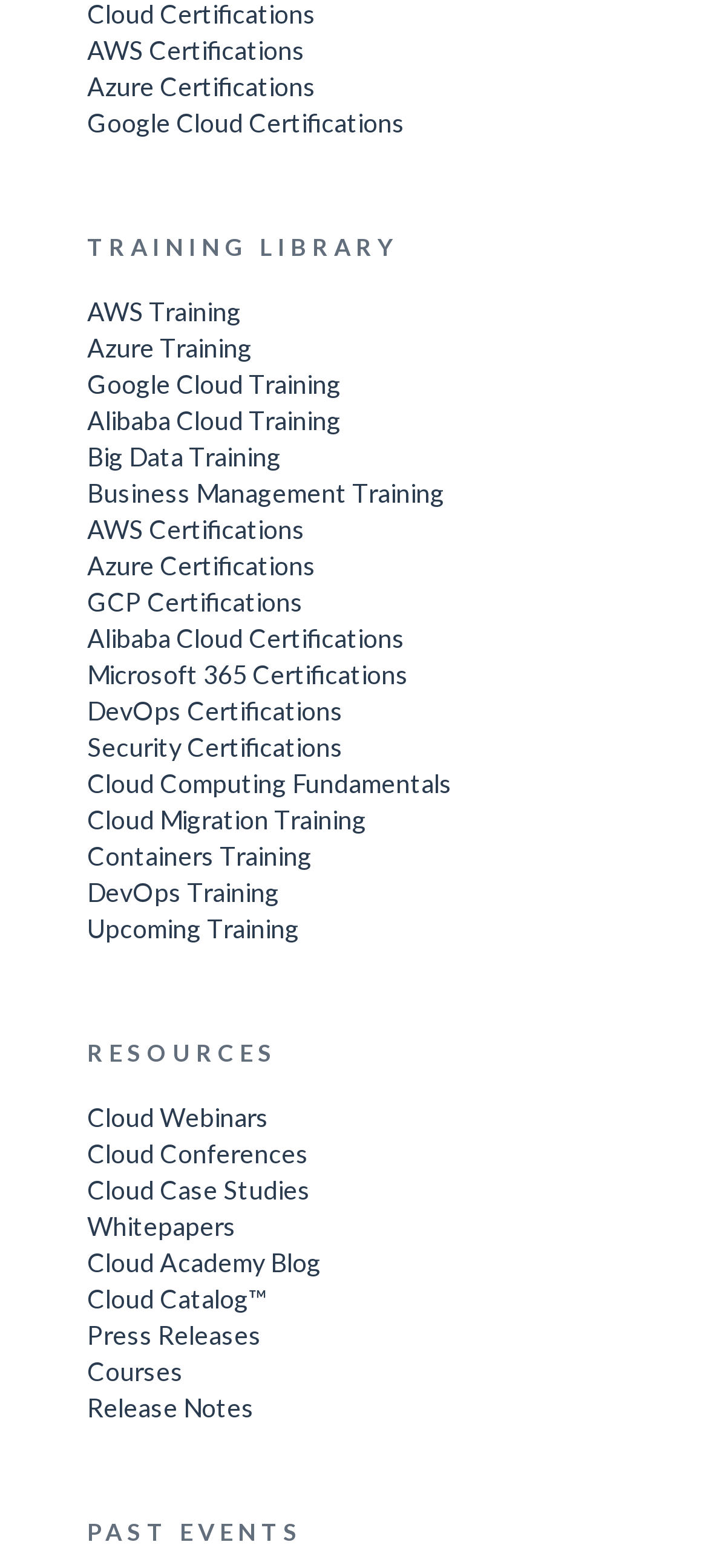What is the main category of training?
Based on the screenshot, provide your answer in one word or phrase.

Cloud